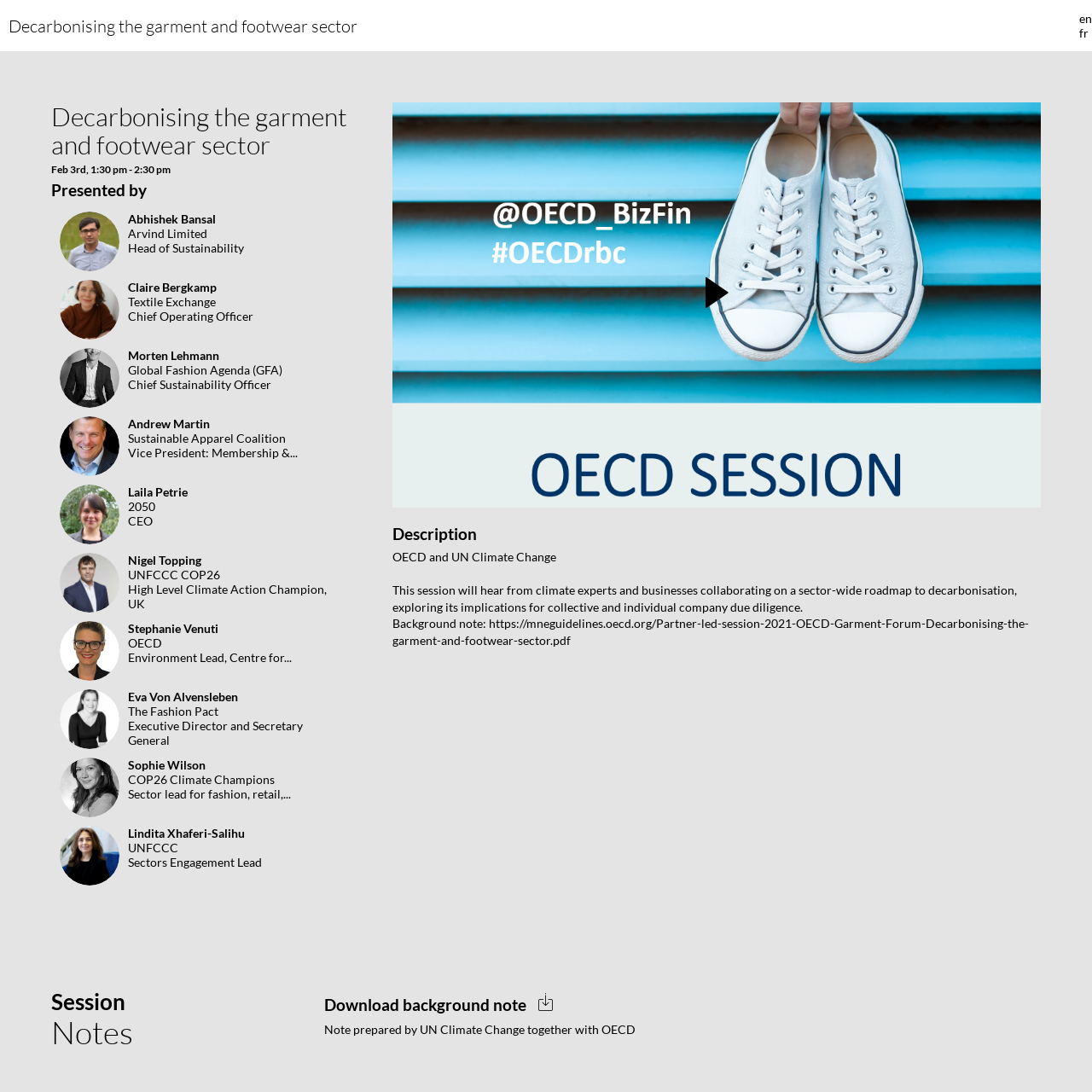Please locate the bounding box coordinates of the element's region that needs to be clicked to follow the instruction: "View the presenter information for Abhishek Bansal". The bounding box coordinates should be provided as four float numbers between 0 and 1, i.e., [left, top, right, bottom].

[0.047, 0.238, 0.312, 0.251]